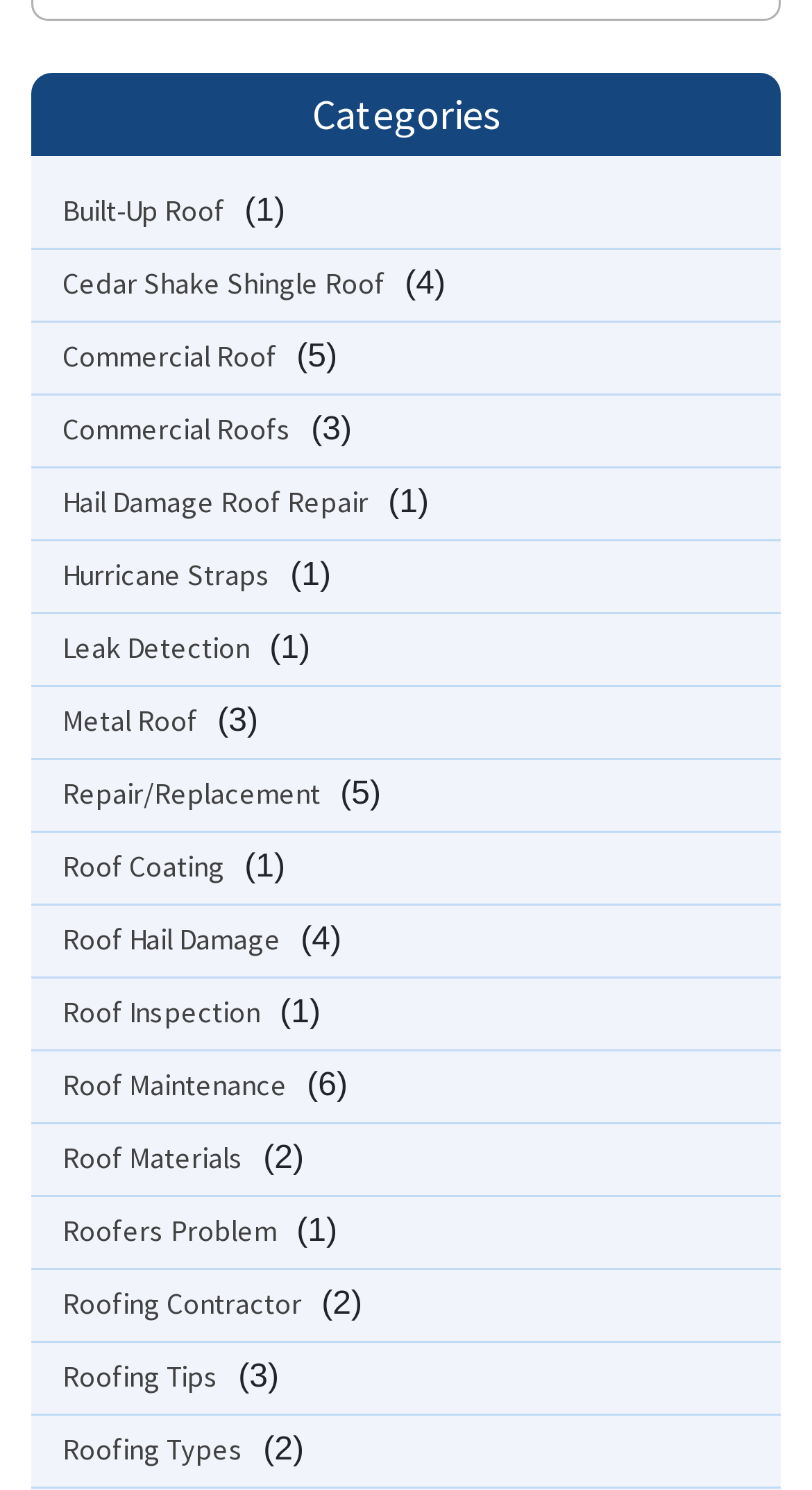Determine the coordinates of the bounding box that should be clicked to complete the instruction: "View Cedar Shake Shingle Roof". The coordinates should be represented by four float numbers between 0 and 1: [left, top, right, bottom].

[0.077, 0.176, 0.487, 0.204]